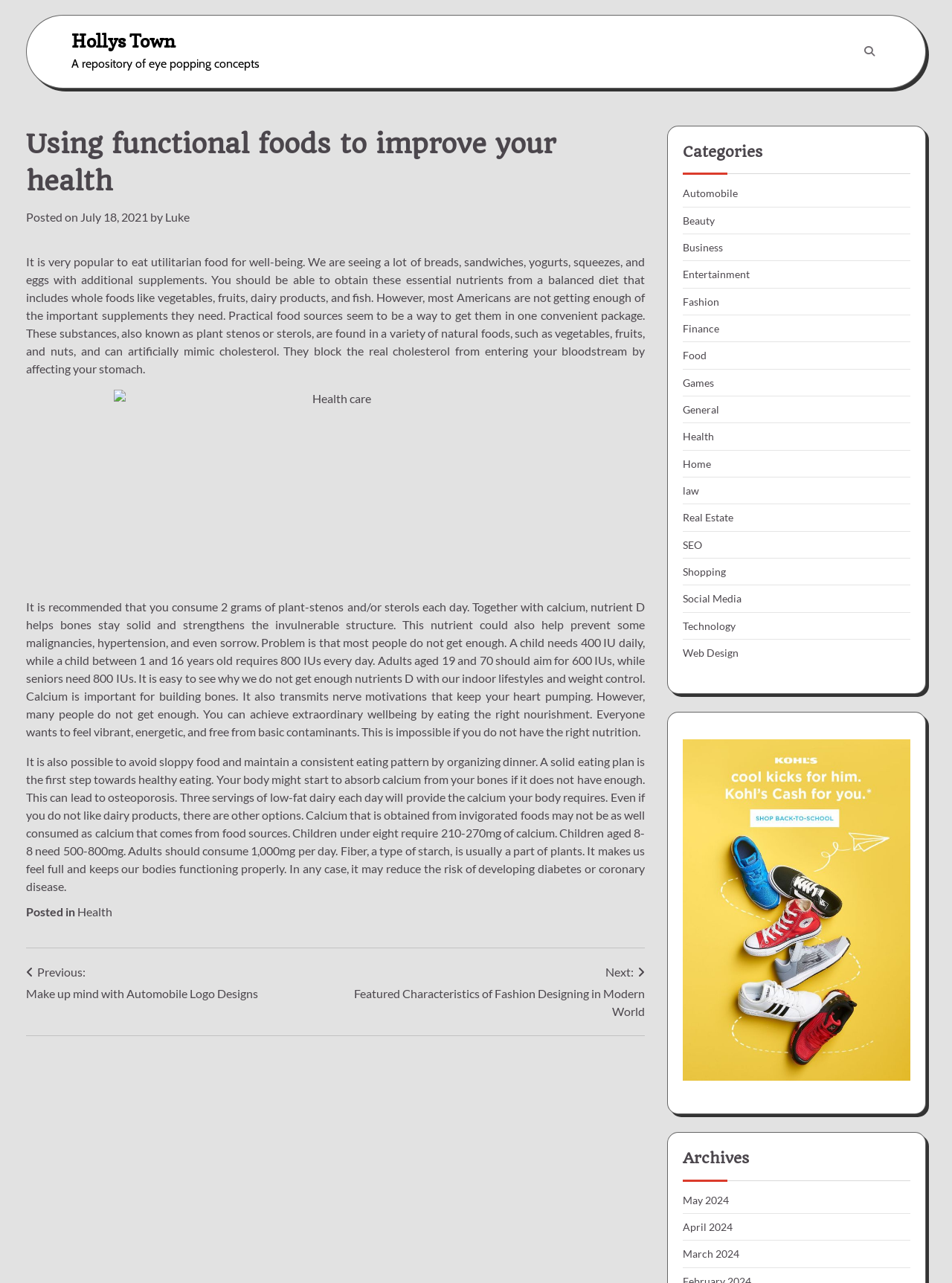Locate the bounding box coordinates of the element that needs to be clicked to carry out the instruction: "Read the article 'Using functional foods to improve your health'". The coordinates should be given as four float numbers ranging from 0 to 1, i.e., [left, top, right, bottom].

[0.027, 0.098, 0.677, 0.157]